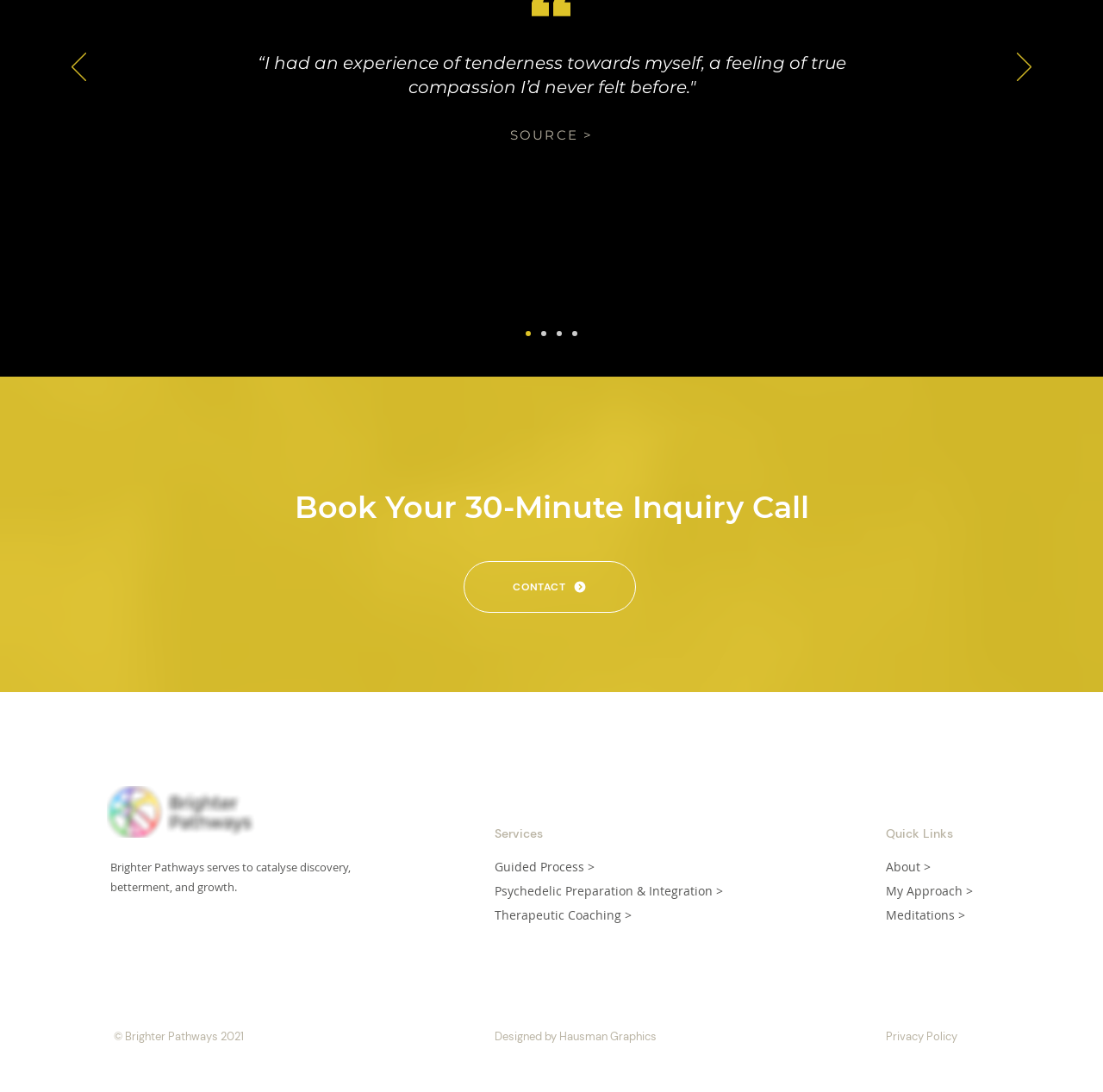What is the last link in the 'Quick Links' section?
Can you give a detailed and elaborate answer to the question?

I found the last link by looking at the link element with ID 262, which has the text 'Privacy Policy', and is located in the 'Quick Links' section.